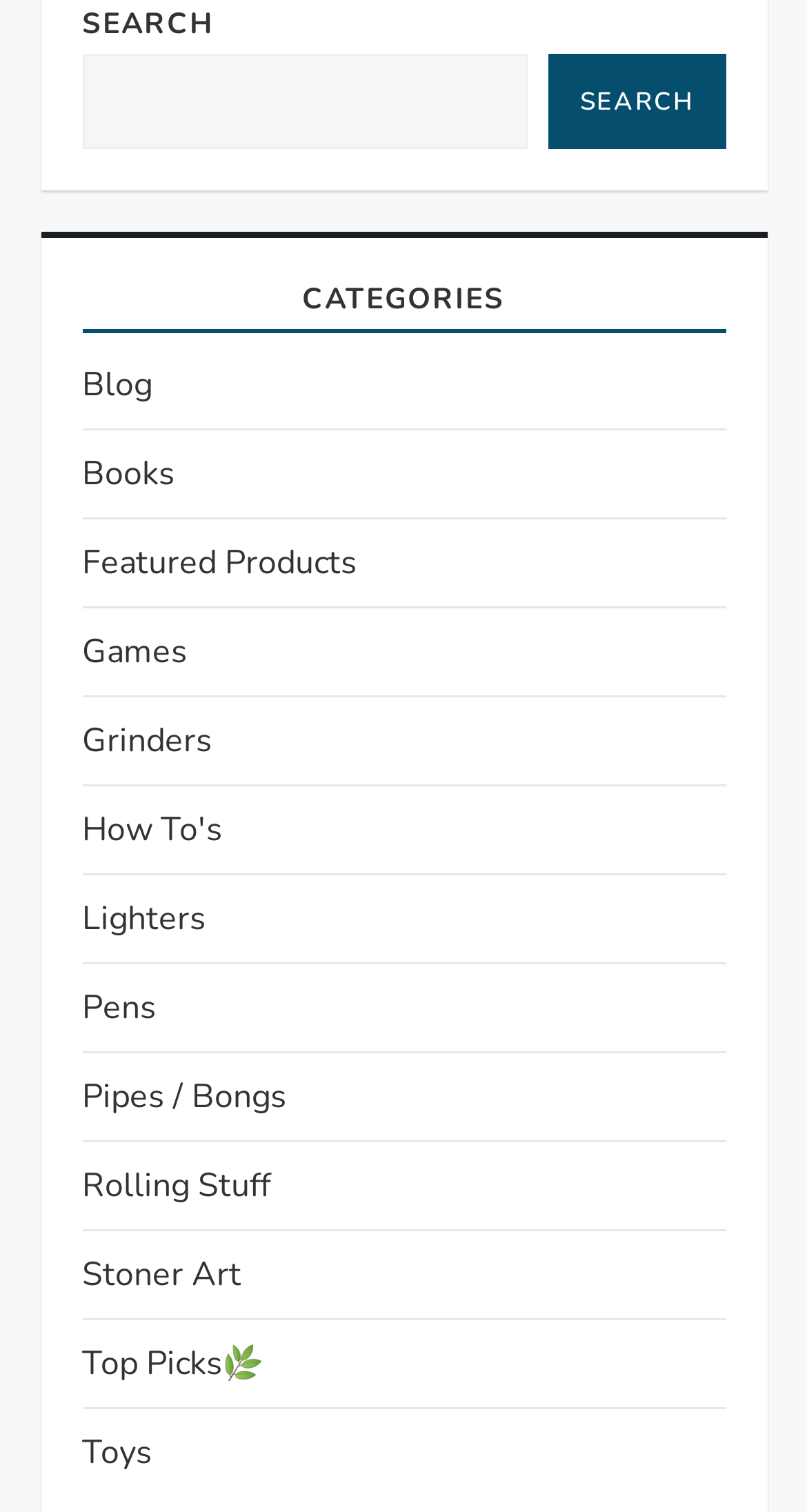Please find the bounding box coordinates for the clickable element needed to perform this instruction: "click on the search button".

[0.68, 0.036, 0.899, 0.099]